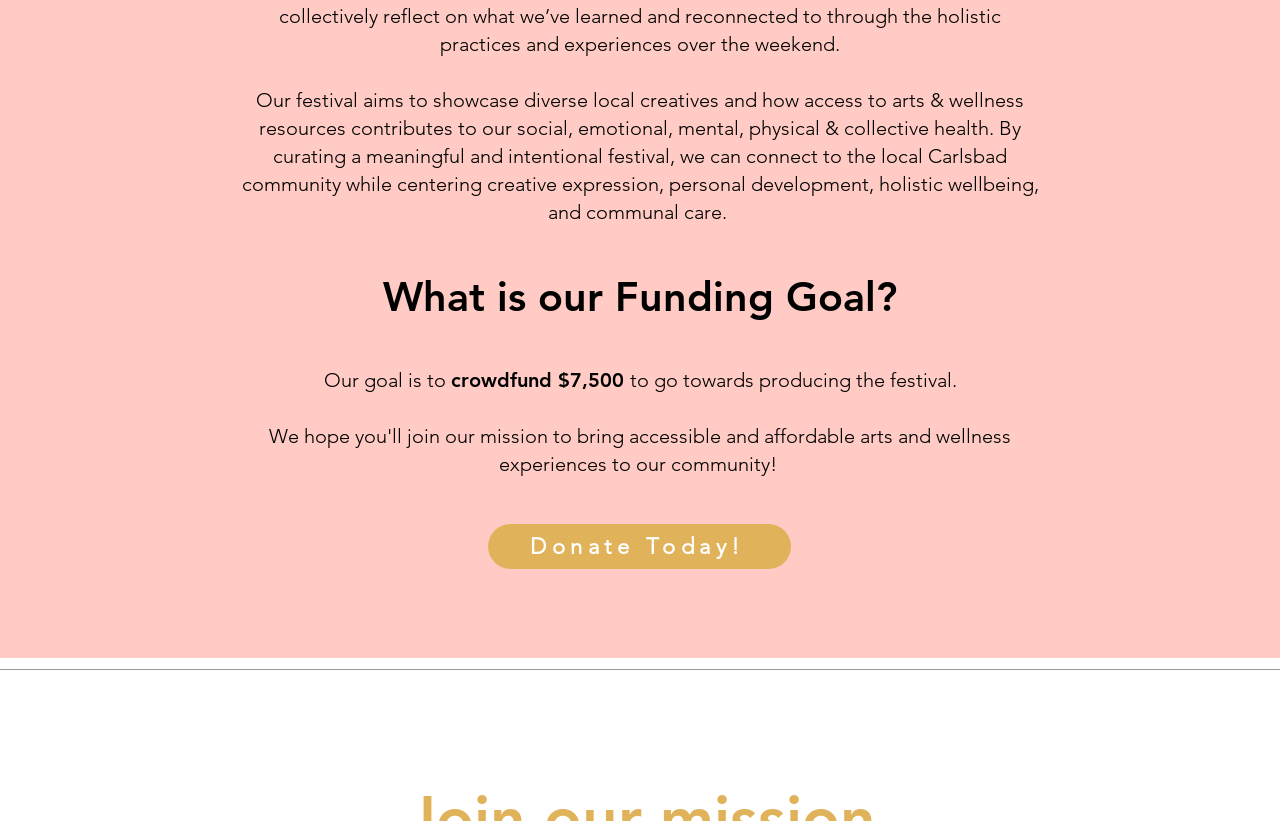Give the bounding box coordinates for the element described by: "Donate Today!".

[0.381, 0.638, 0.618, 0.693]